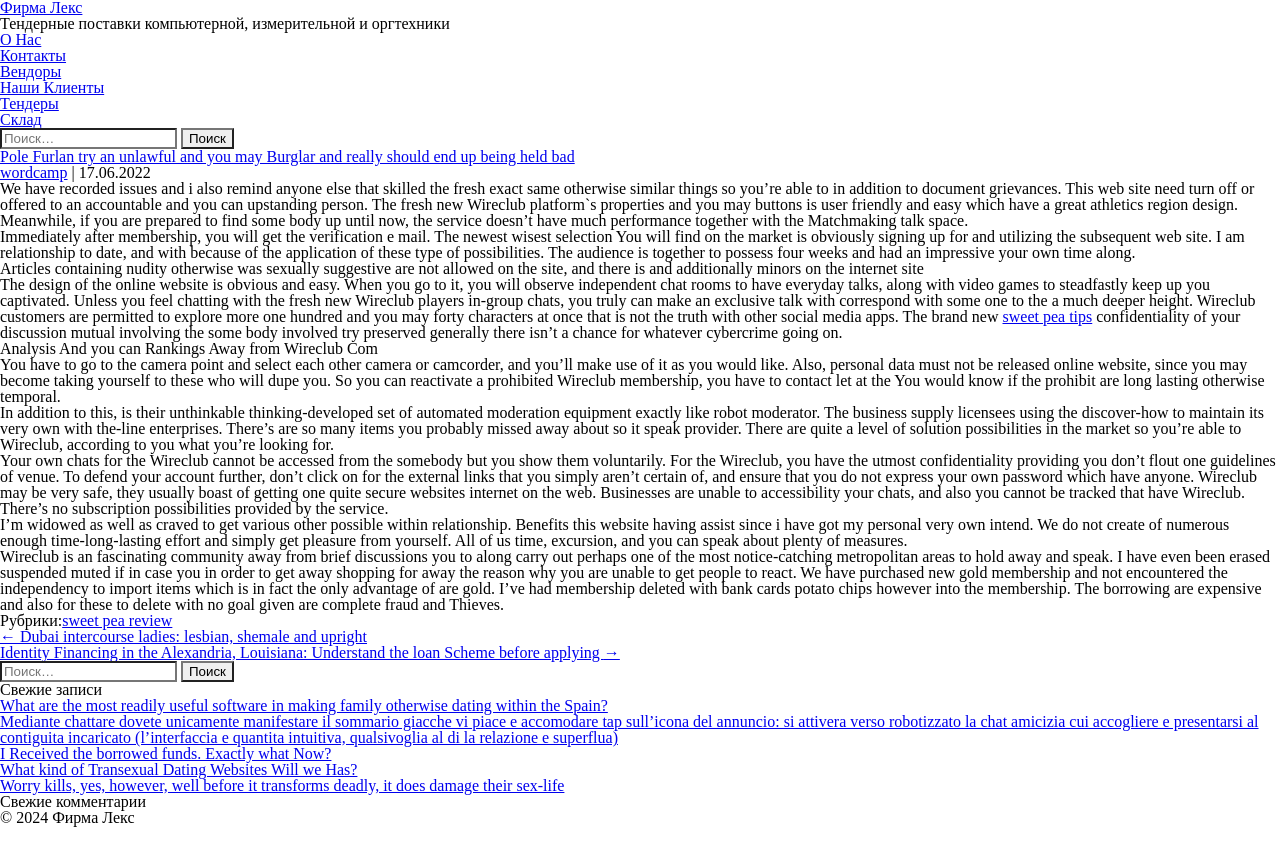Provide a short answer using a single word or phrase for the following question: 
What is the topic of the article?

Pole Furlan